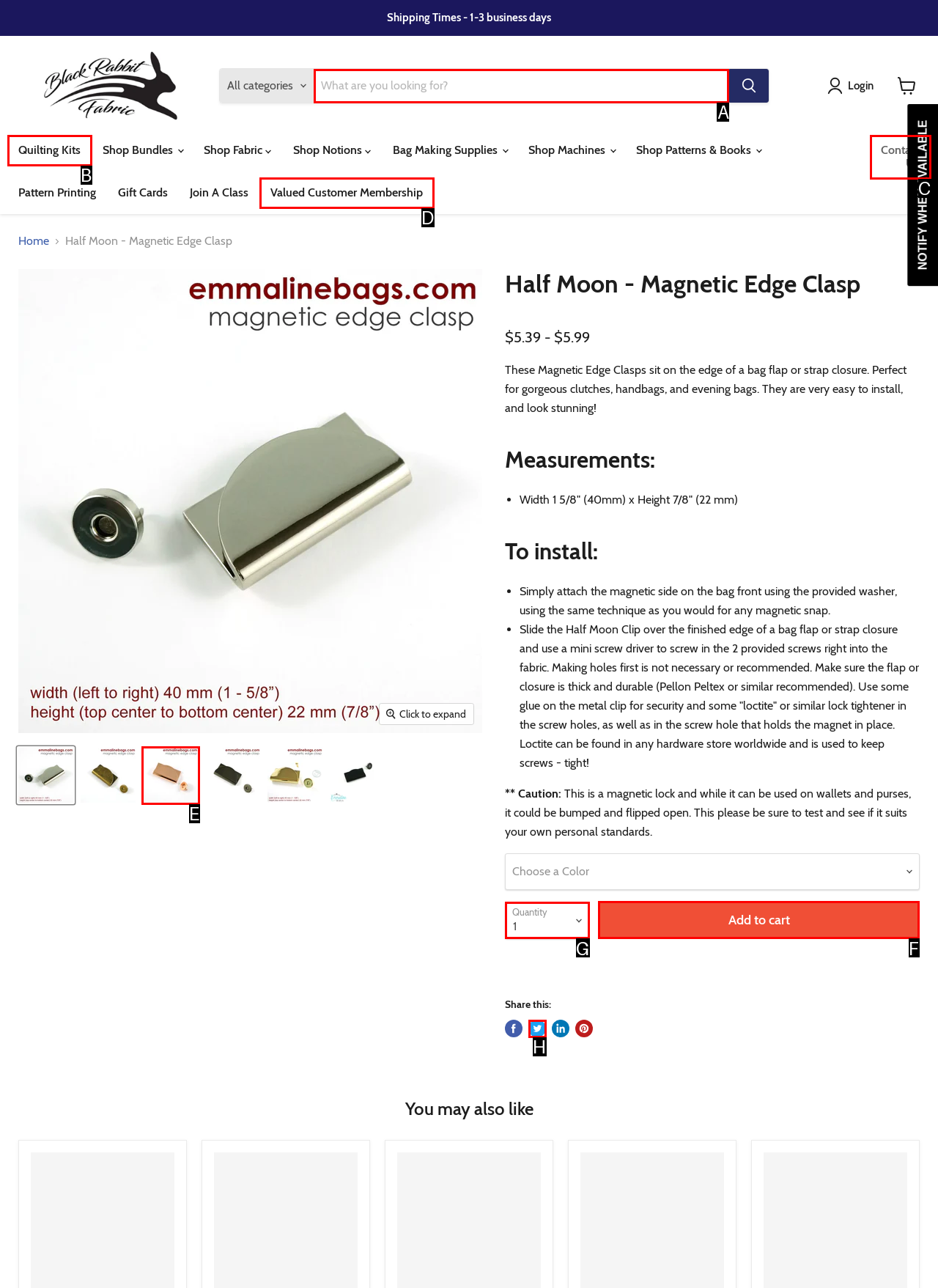Tell me which one HTML element I should click to complete the following task: Add to cart
Answer with the option's letter from the given choices directly.

F